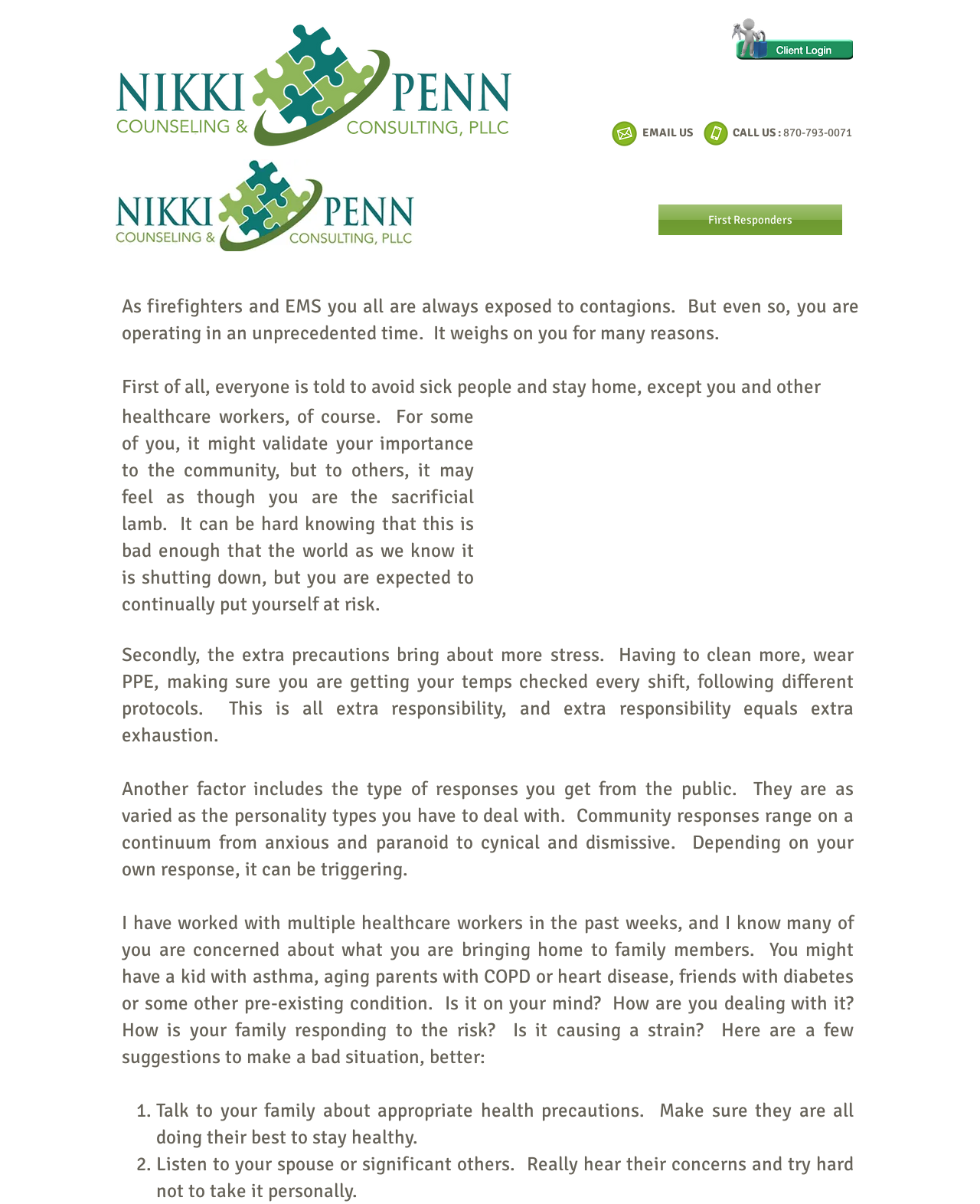What is the concern of First Responders?
Give a single word or phrase answer based on the content of the image.

Bringing home Covid to family